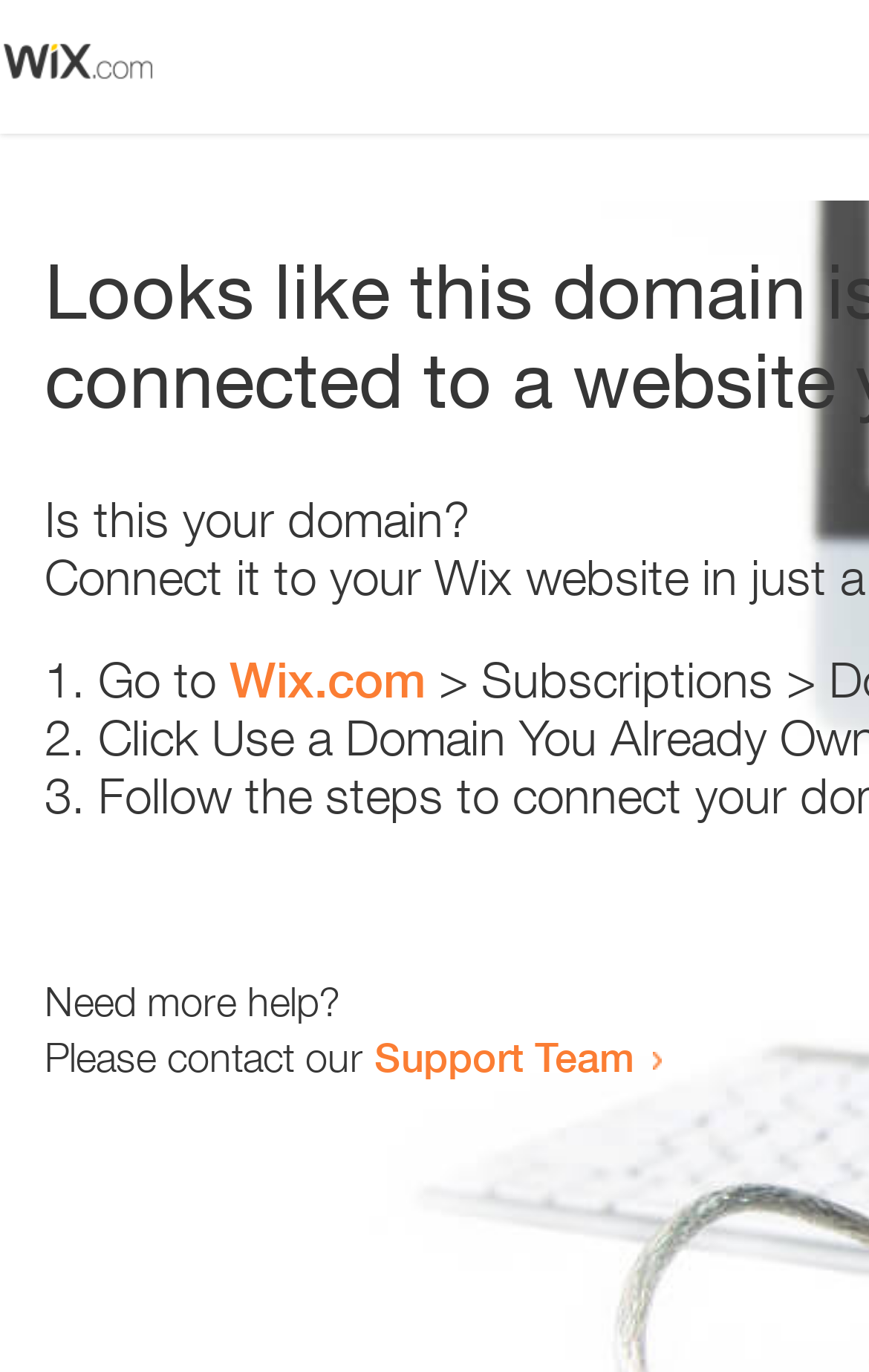How many static text elements are present on the webpage?
Based on the visual, give a brief answer using one word or a short phrase.

5